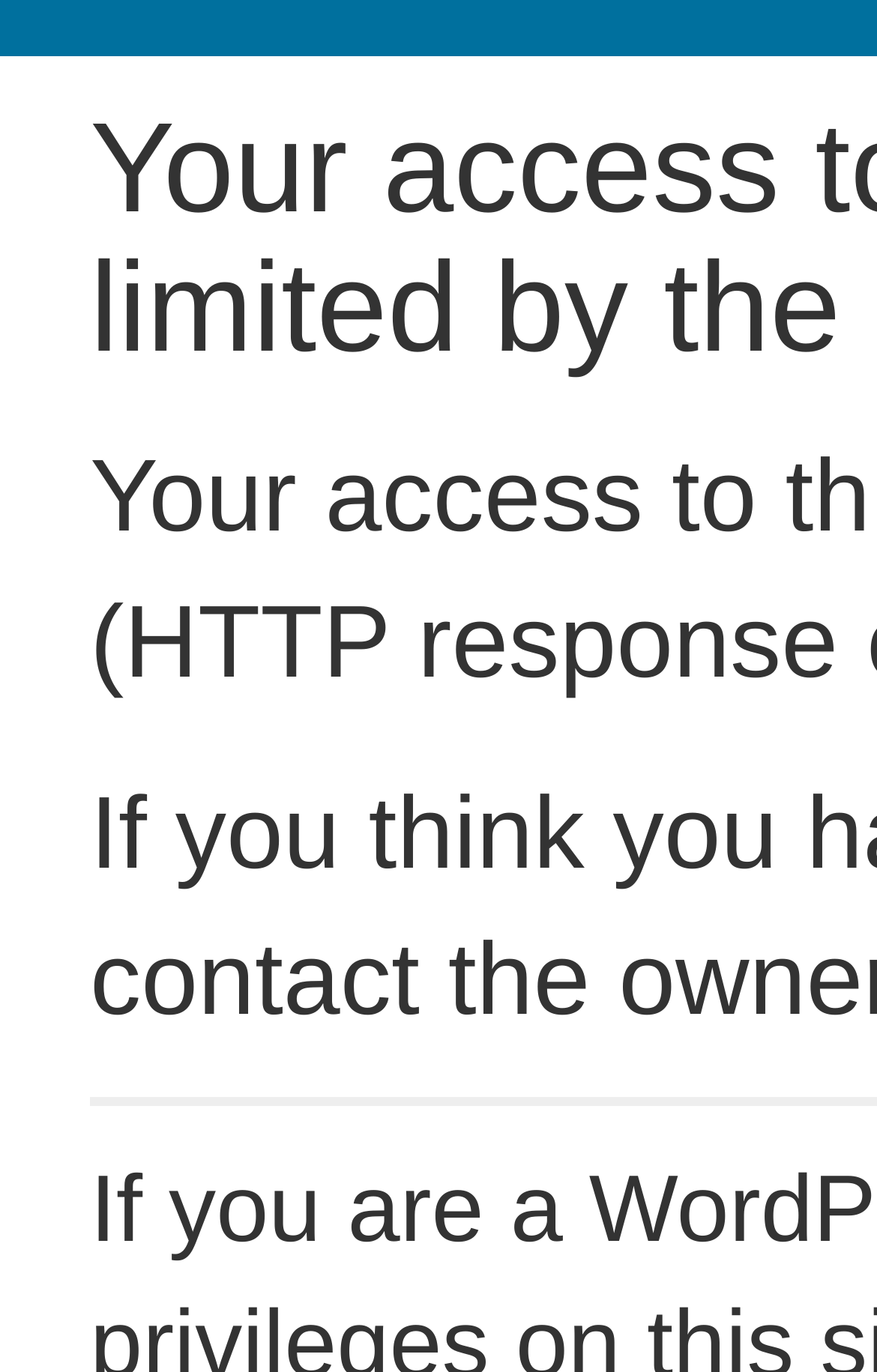Generate the main heading text from the webpage.

Your access to this site has been limited by the site owner